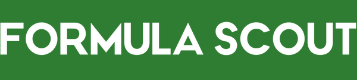What is the text color of the logo?
Please answer the question with a single word or phrase, referencing the image.

white